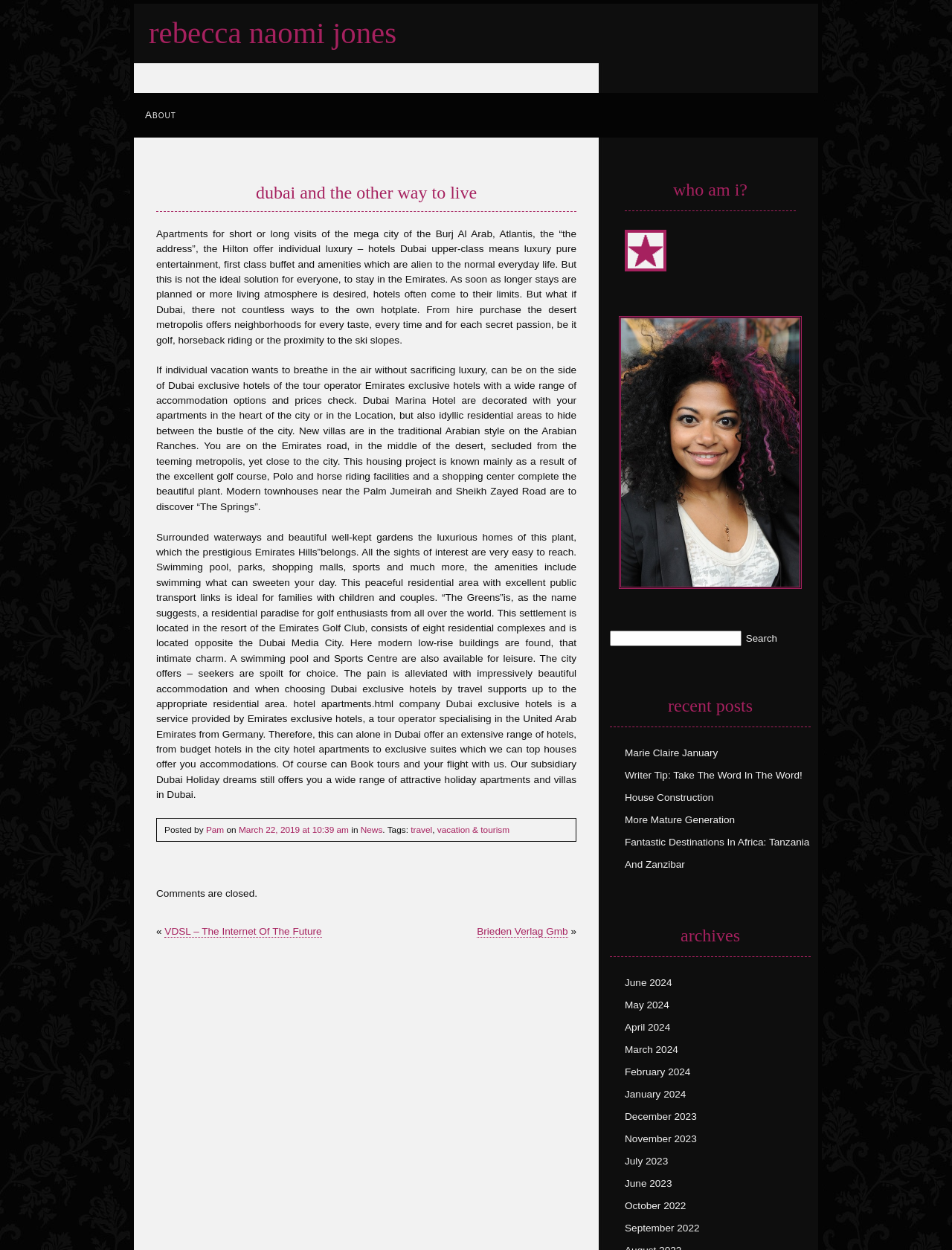Provide an in-depth caption for the contents of the webpage.

This webpage is about Dubai and alternative ways to live in the city. At the top, there is a heading that reads "Rebecca Naomi Jones" and a link with the same text. Below this, there is a link to "About" and another heading that reads "Dubai and the Other Way to Live". 

The main content of the webpage is a long text that describes the luxury and entertainment options available in Dubai, including hotels and apartments. It also mentions the possibility of renting or buying apartments and villas in various neighborhoods, each with its own unique character and amenities. The text is divided into four paragraphs, each describing a different aspect of living in Dubai.

To the right of the main content, there is a section with a heading that reads "Who Am I?" and two images. Below this, there is a search box with a button labeled "Search". 

Further down, there is a section with a heading that reads "Recent Posts" and five links to different articles, including "Marie Claire January", "Writer Tip: Take The Word In The Word!", "House Construction", "More Mature Generation", and "Fantastic Destinations In Africa: Tanzania And Zanzibar". 

At the bottom of the page, there is a section with a heading that reads "Archives" and twelve links to different months and years, ranging from January 2024 to September 2022.